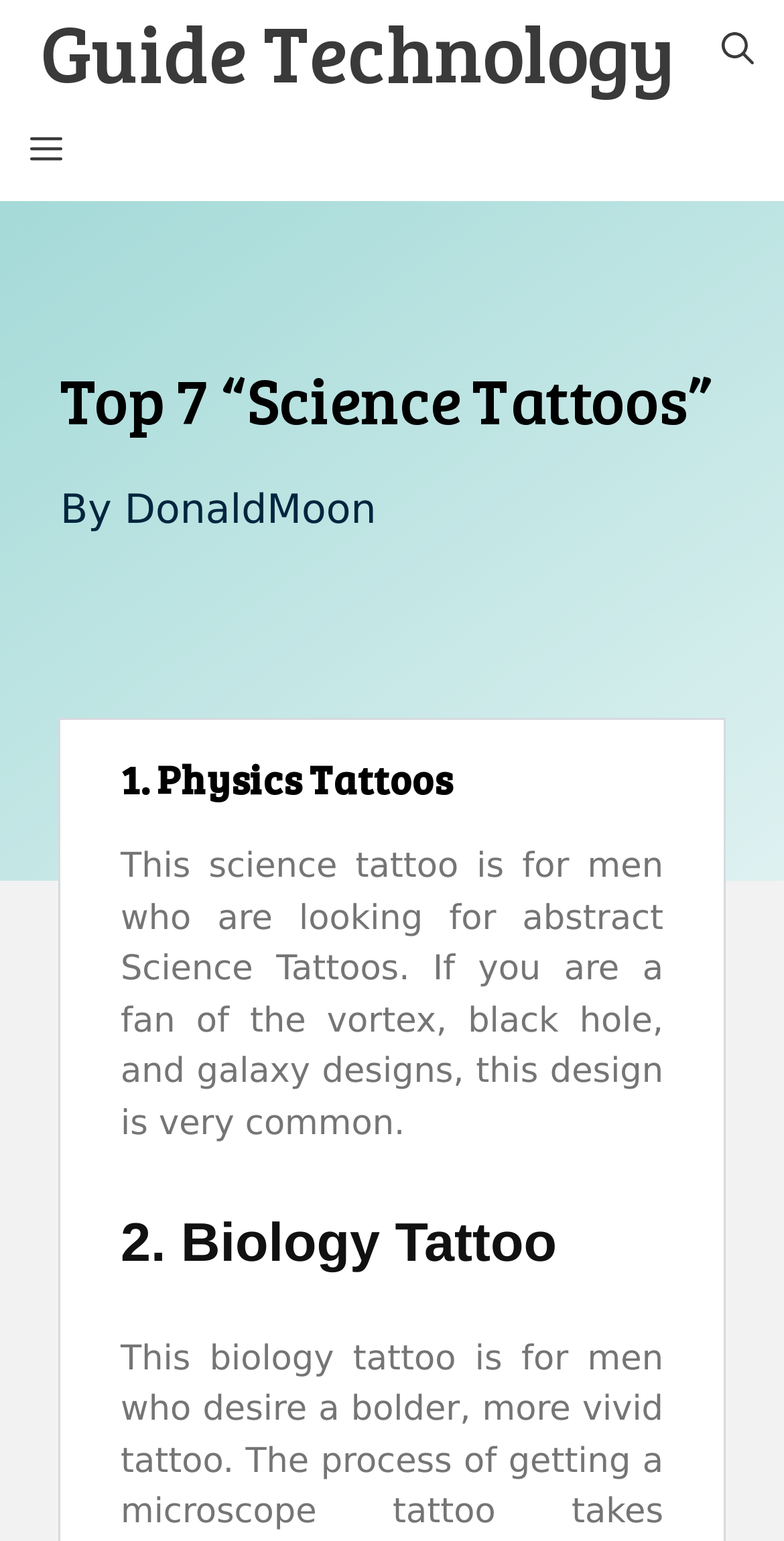Summarize the contents and layout of the webpage in detail.

The webpage is a guide to science tattoos, specifically showcasing the top 7 designs. At the top left corner, there is a button labeled "MENU" that controls a mobile menu. To the right of the button, there is a link to "Guide Technology". On the top right corner, there is a button labeled "Open search". 

Below the top navigation bar, there is a heading that reads "Top 7 “Science Tattoos”". Underneath the heading, there is a byline that credits the author, "DonaldMoon". 

The main content of the webpage is divided into sections, each representing a different type of science tattoo. The first section is about physics tattoos, and it includes a brief description of a tattoo design that incorporates abstract science elements such as vortex, black hole, and galaxy designs. 

Below the physics tattoo section, there is another section about biology tattoos. The webpage likely continues to showcase more science tattoo designs, but the provided accessibility tree only includes information up to the biology tattoo section.